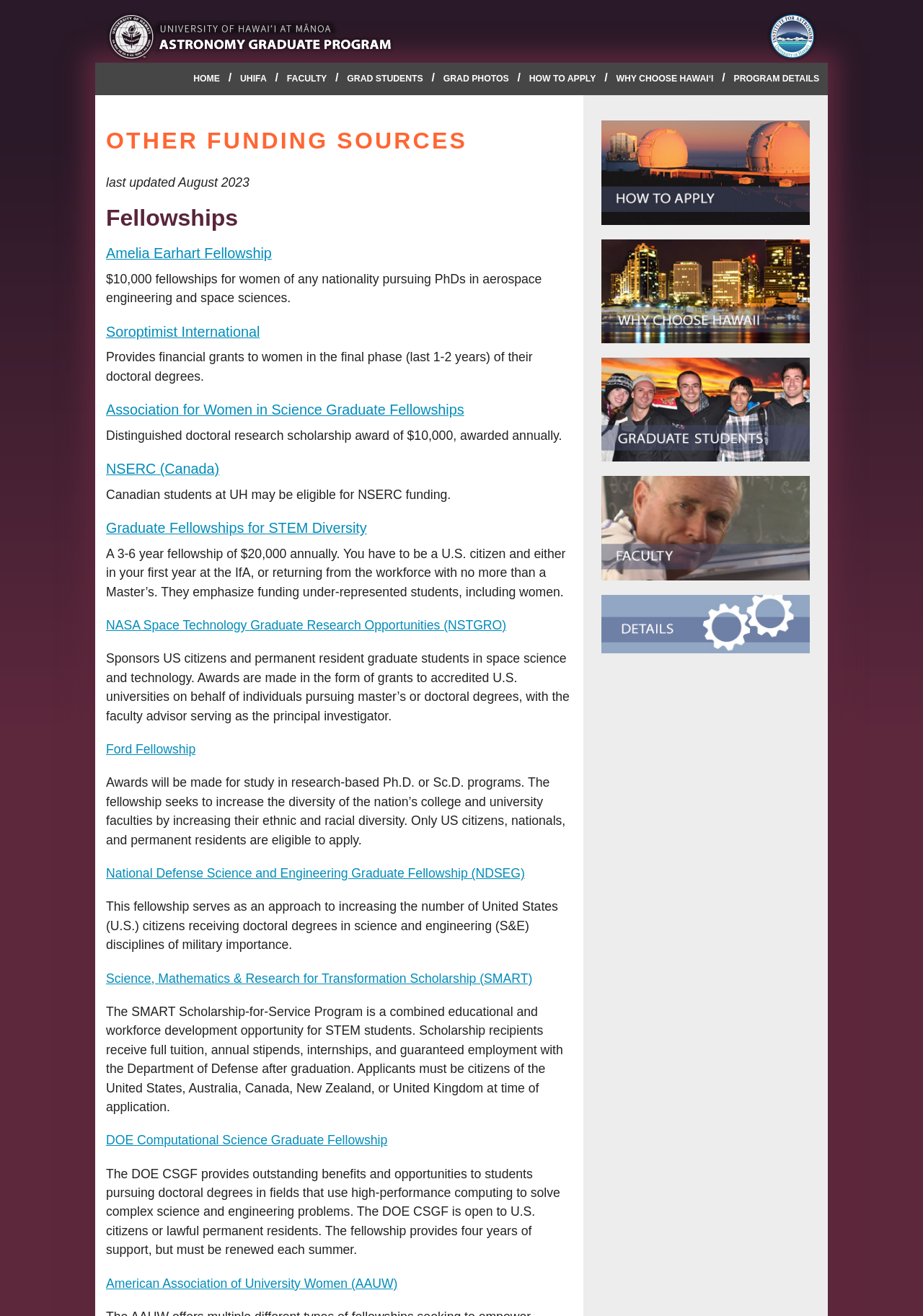Please identify the bounding box coordinates of the clickable region that I should interact with to perform the following instruction: "Click on the 'Soroptimist International' link". The coordinates should be expressed as four float numbers between 0 and 1, i.e., [left, top, right, bottom].

[0.115, 0.246, 0.281, 0.258]